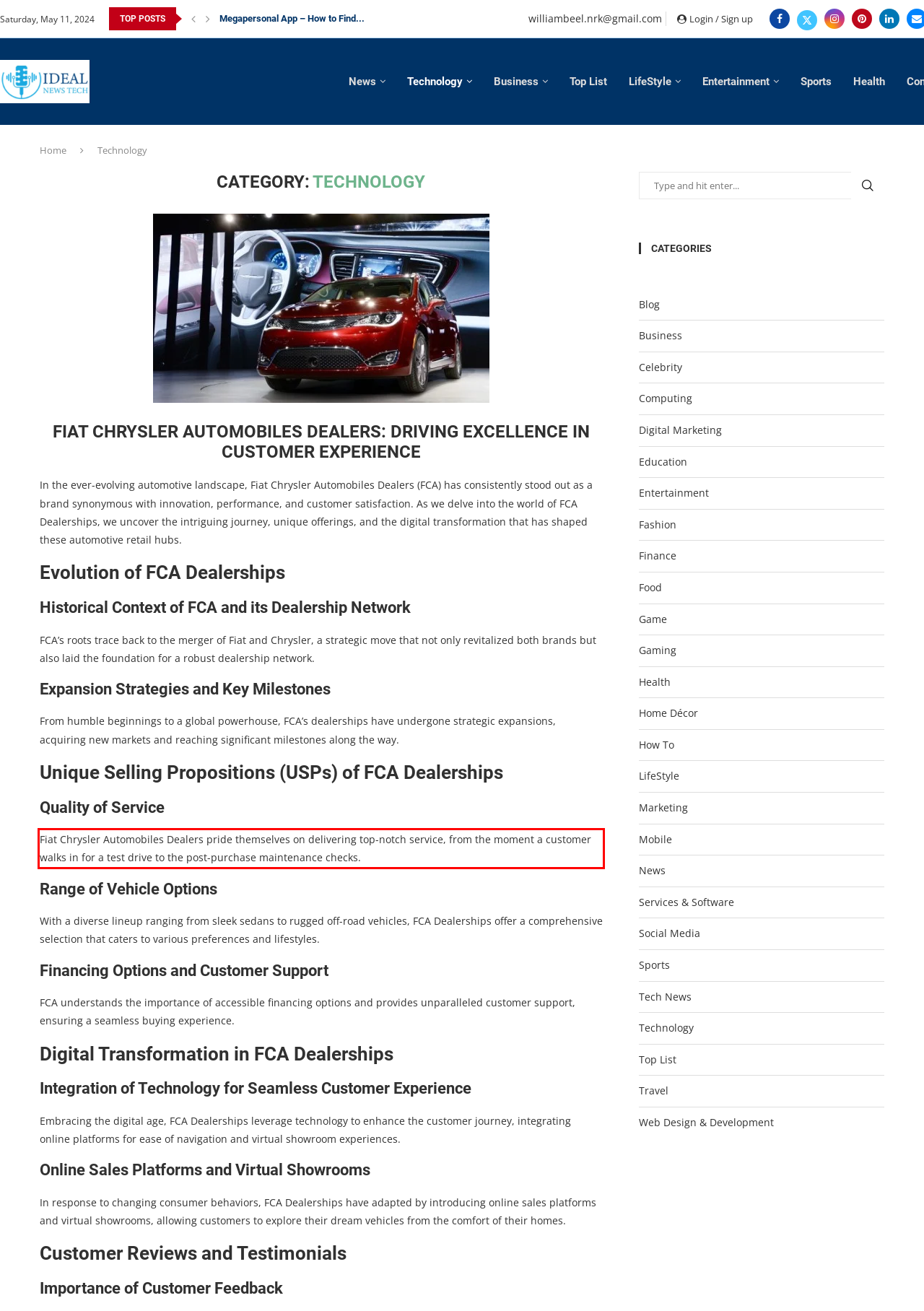The screenshot you have been given contains a UI element surrounded by a red rectangle. Use OCR to read and extract the text inside this red rectangle.

Fiat Chrysler Automobiles Dealers pride themselves on delivering top-notch service, from the moment a customer walks in for a test drive to the post-purchase maintenance checks.